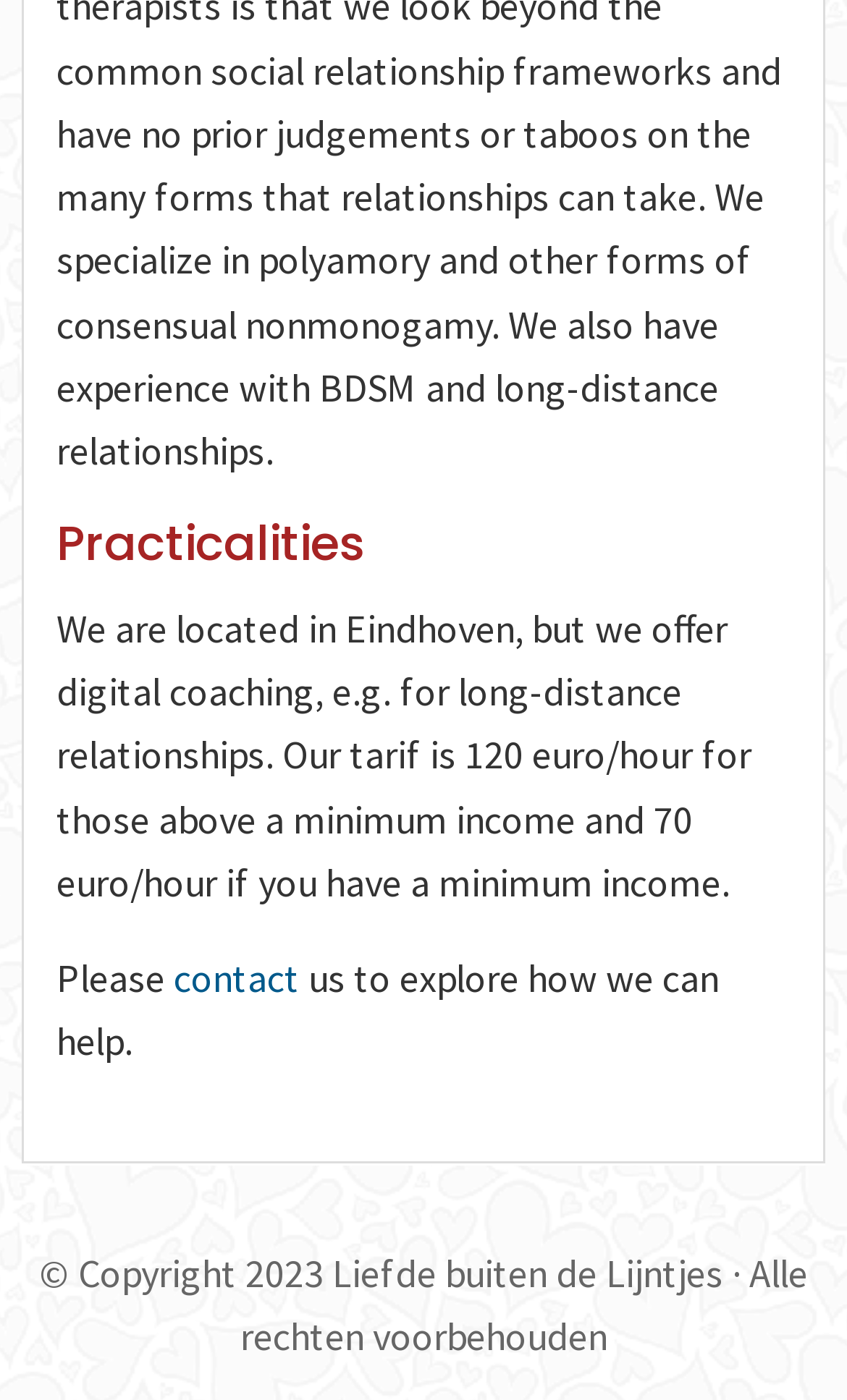What is the name of the website or organization?
Please provide a single word or phrase based on the screenshot.

Liefde buiten de Lijntjes